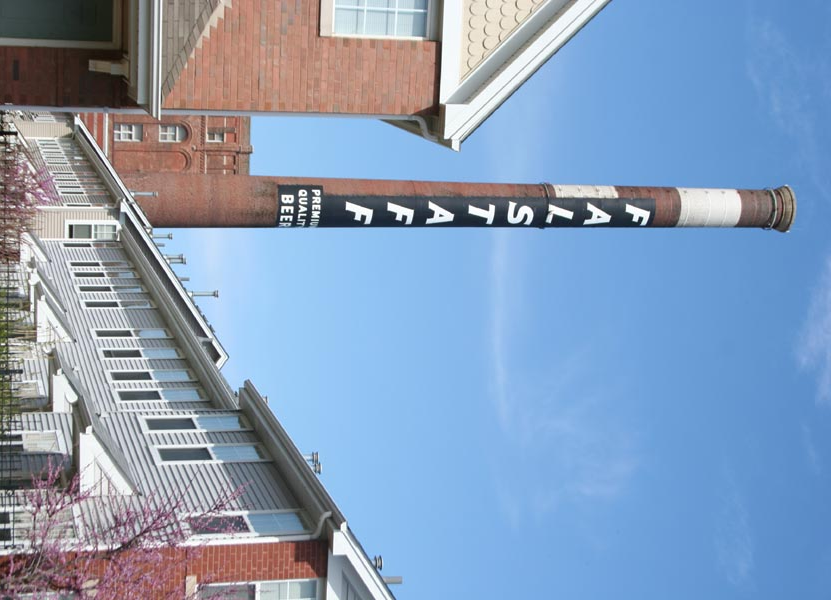Describe every aspect of the image in depth.

This image showcases a tall, red-brick chimney rising prominently against a blue sky. The chimney, evocative of industrial architecture, features bold white lettering that appears to spell out "PREMIUM QUALITY BEER" alongside the word "STAFF," indicating its historical connection to brewery or factory operations. Surrounding the chimney, there are modern residential buildings that contrast with the industrial relic, suggesting a blend of old and new in this area. The foreground is accented by flowering plants, adding a touch of vibrancy to the scene while reinforcing the community atmosphere. This juxtaposition highlights the evolution of the space from its industrial roots to contemporary living.